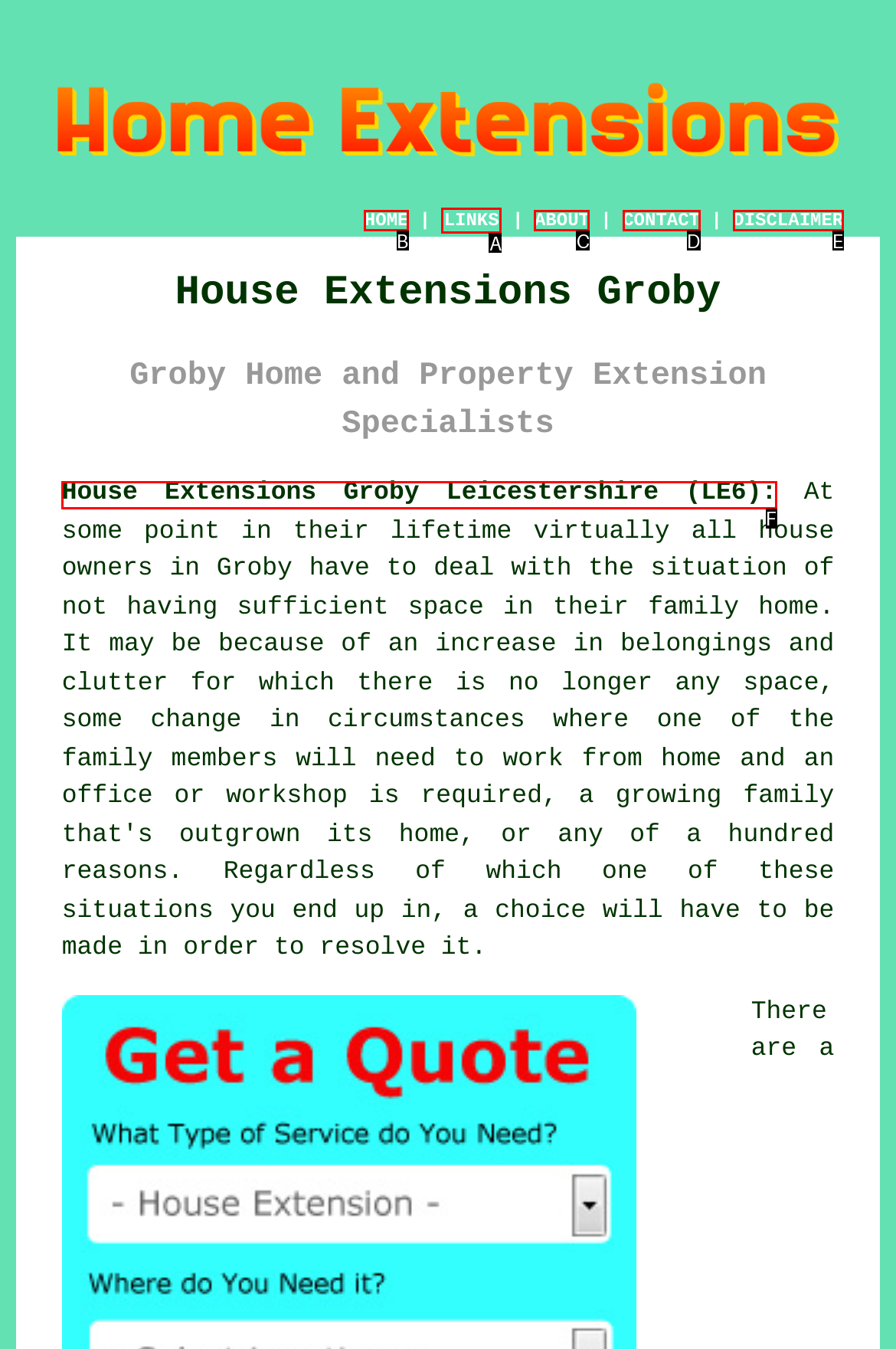Select the HTML element that corresponds to the description: ABOUT. Reply with the letter of the correct option.

C